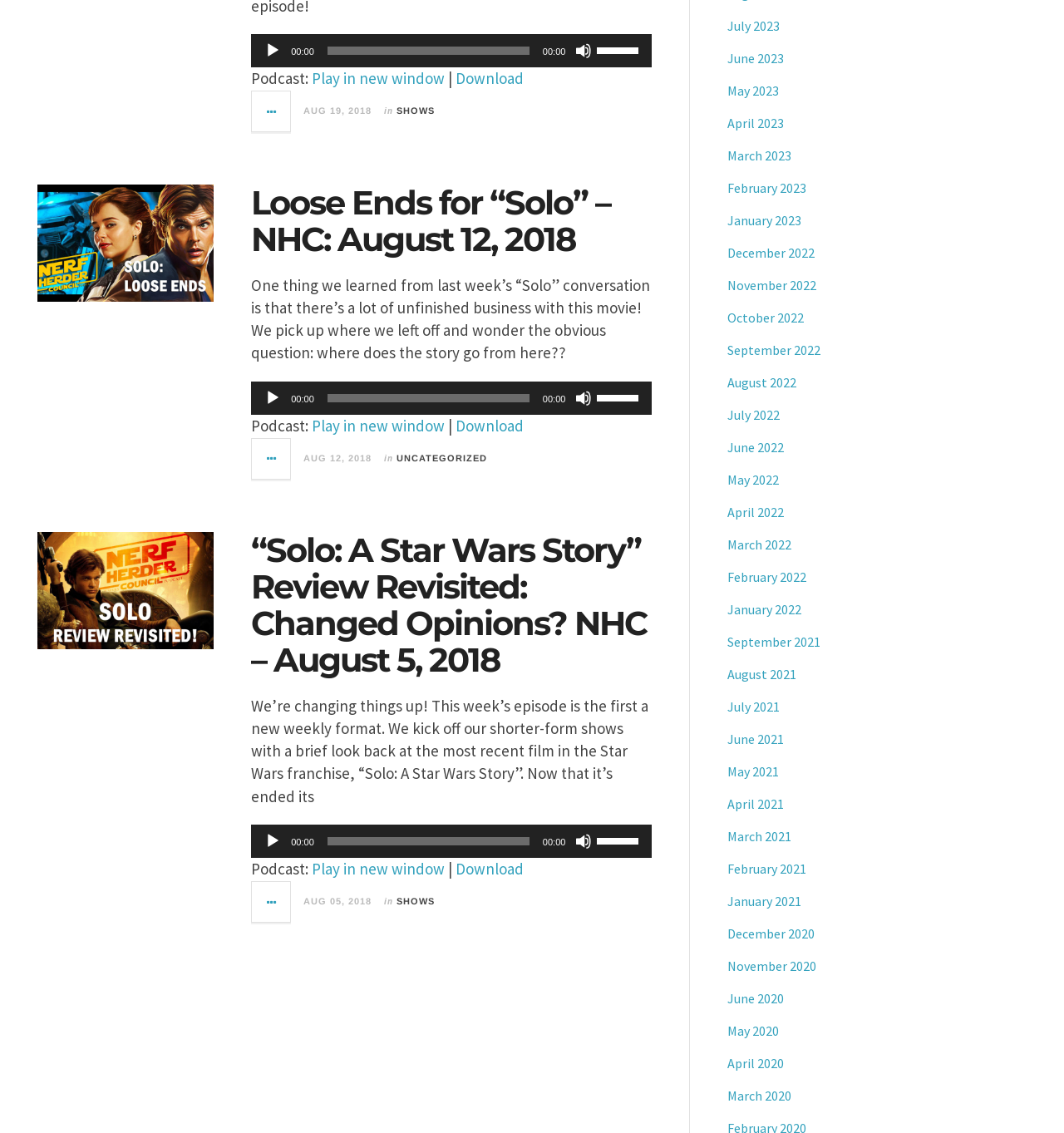Find and provide the bounding box coordinates for the UI element described here: "00:00". The coordinates should be given as four float numbers between 0 and 1: [left, top, right, bottom].

[0.308, 0.36, 0.498, 0.368]